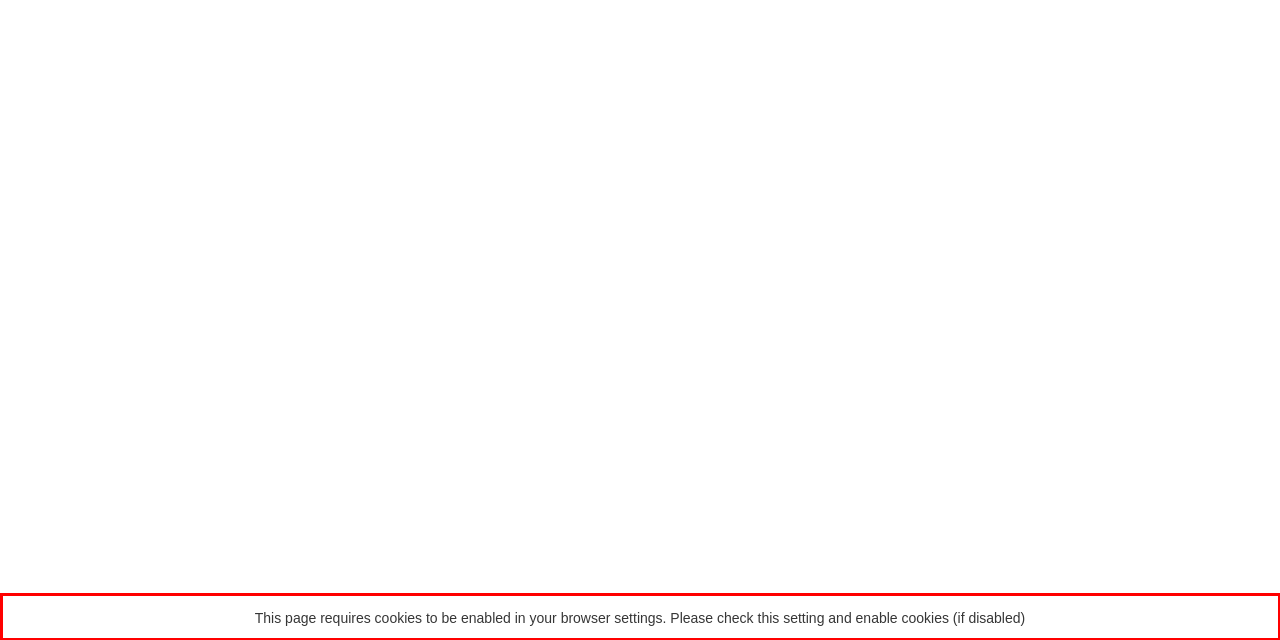Please recognize and transcribe the text located inside the red bounding box in the webpage image.

This page requires cookies to be enabled in your browser settings. Please check this setting and enable cookies (if disabled)